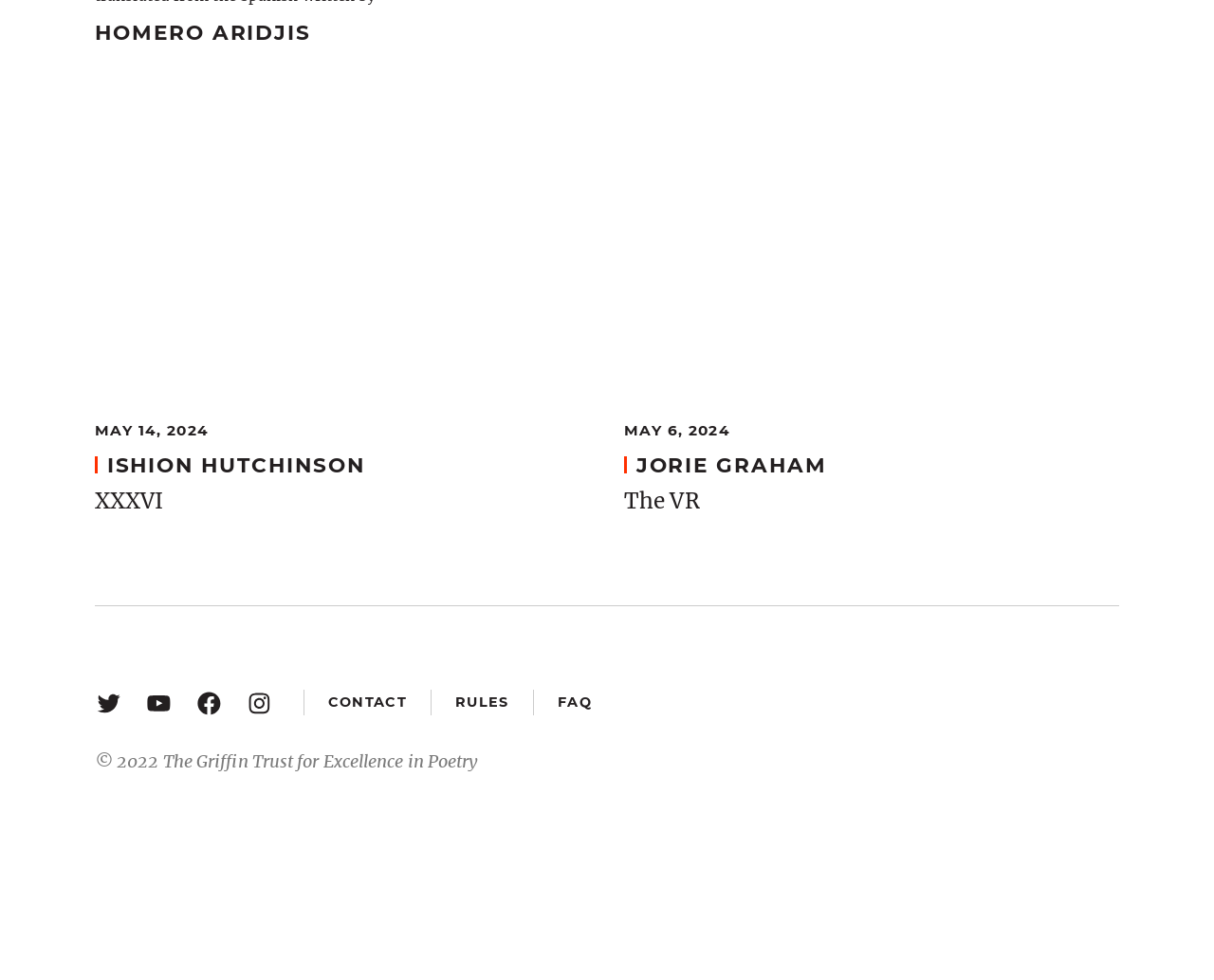Respond with a single word or phrase to the following question: What is the date of the first article?

MAY 14, 2024